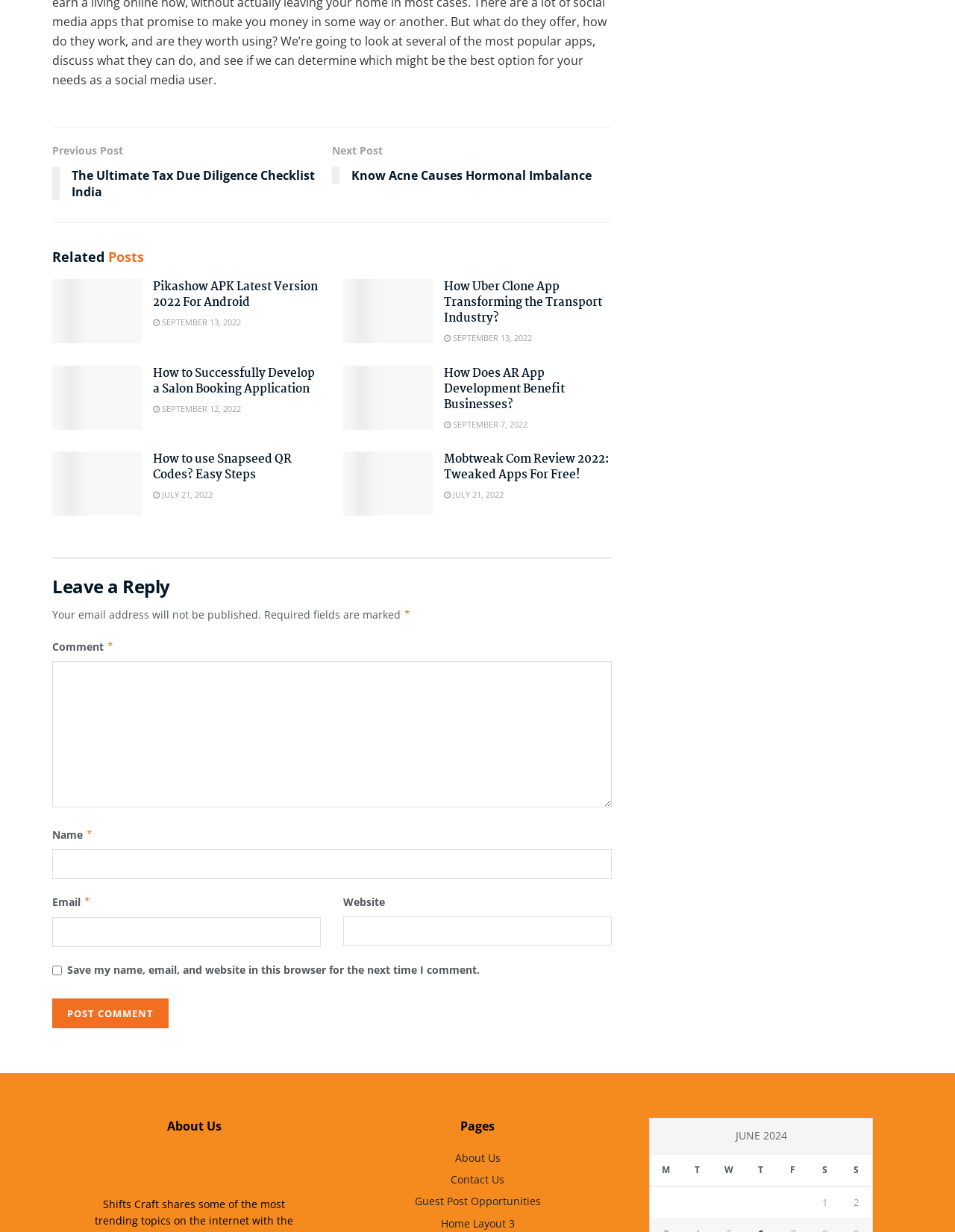Can you determine the bounding box coordinates of the area that needs to be clicked to fulfill the following instruction: "Search for something"?

None